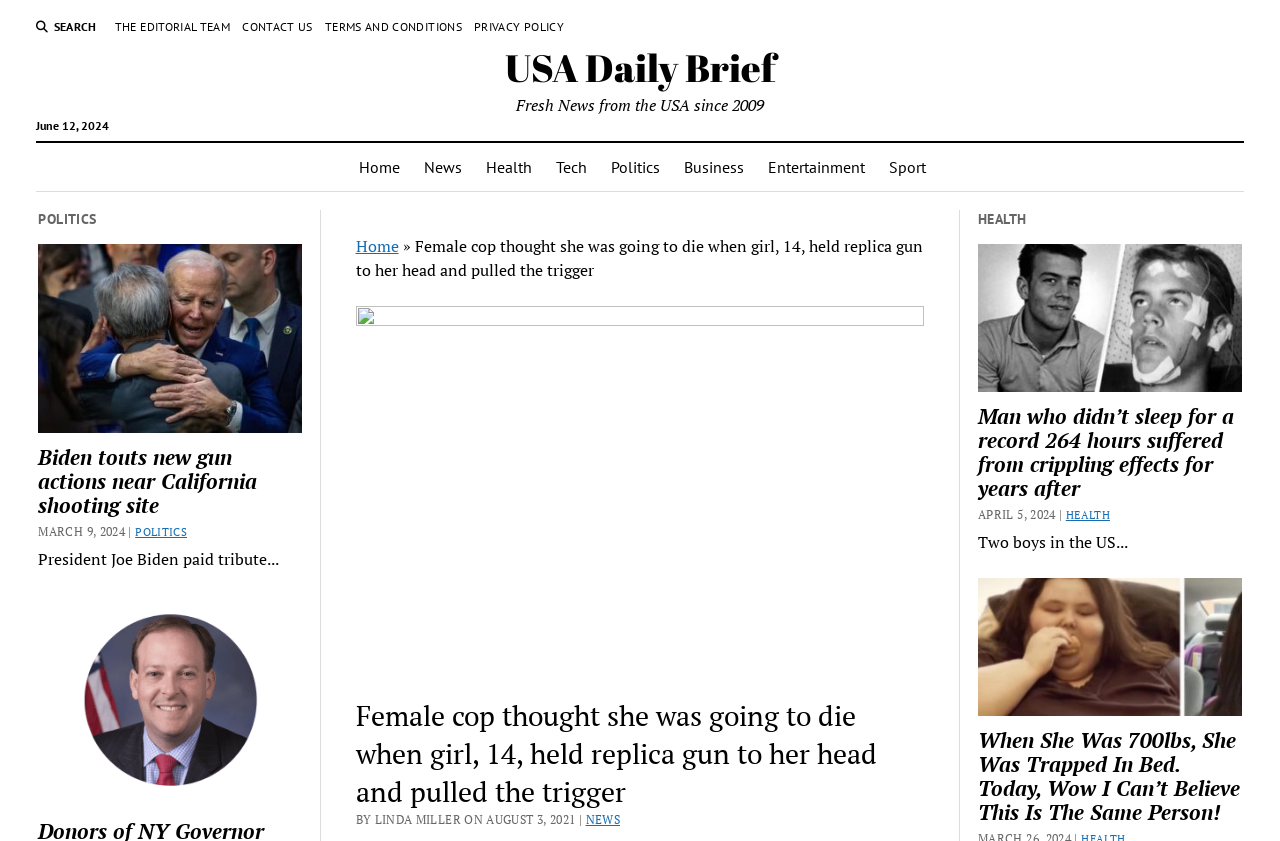Show the bounding box coordinates of the region that should be clicked to follow the instruction: "Visit the homepage."

[0.271, 0.17, 0.321, 0.227]